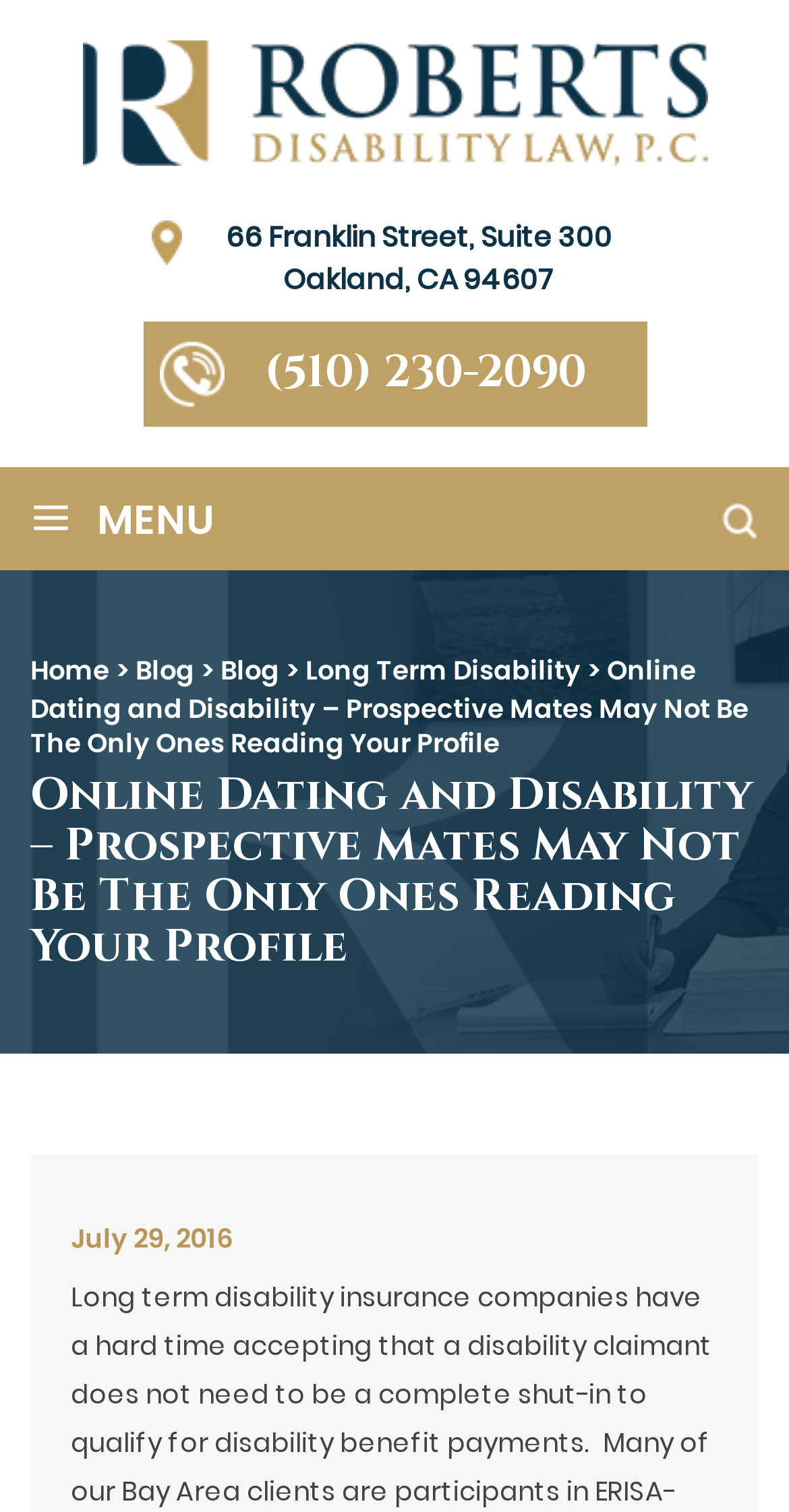What is the phone number of the law firm?
Refer to the image and give a detailed answer to the query.

The phone number of the law firm can be found in the top-right corner of the webpage, where it says '(510) 230-2090'.